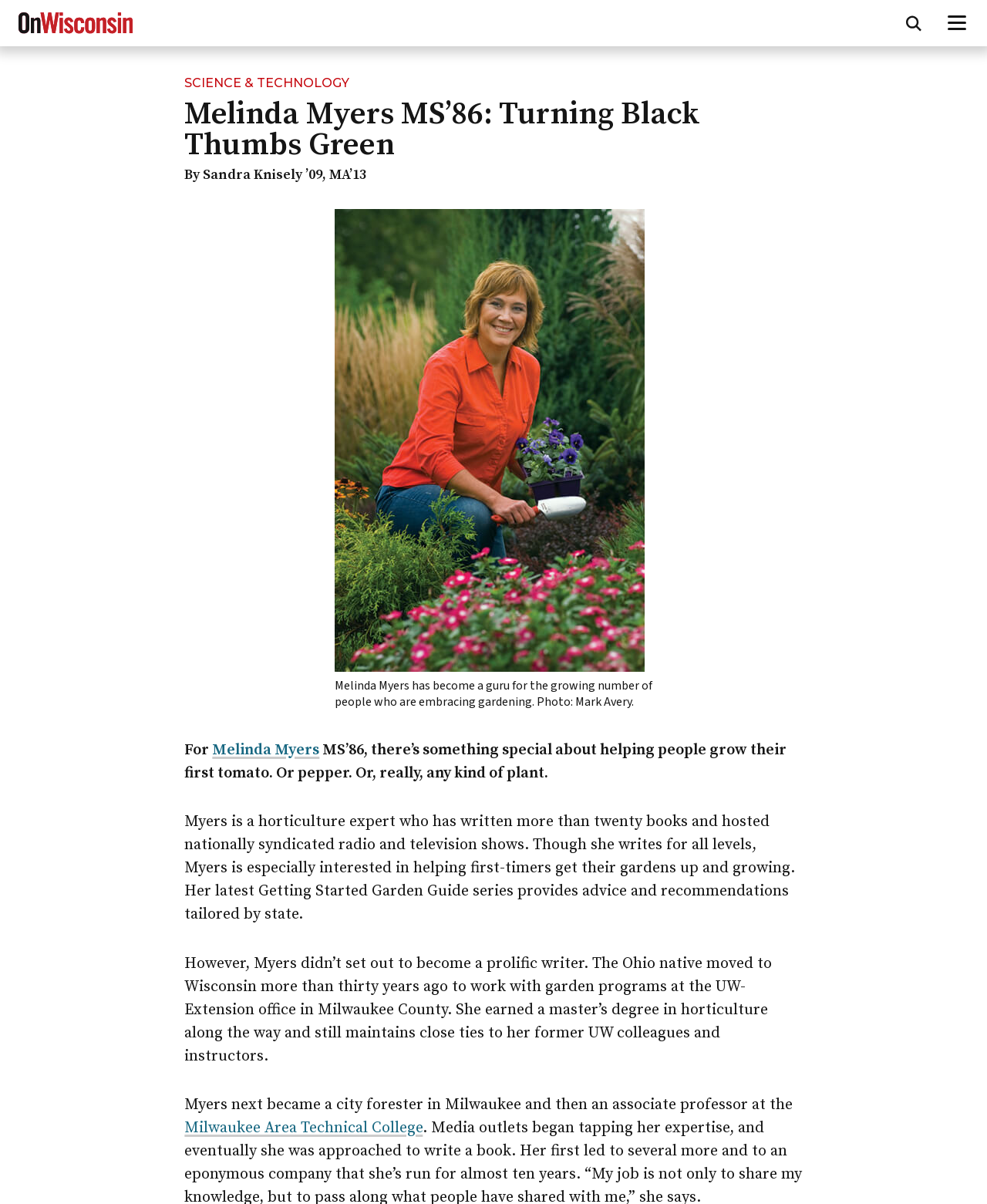Where did Melinda Myers move to more than thirty years ago? Using the information from the screenshot, answer with a single word or phrase.

Wisconsin